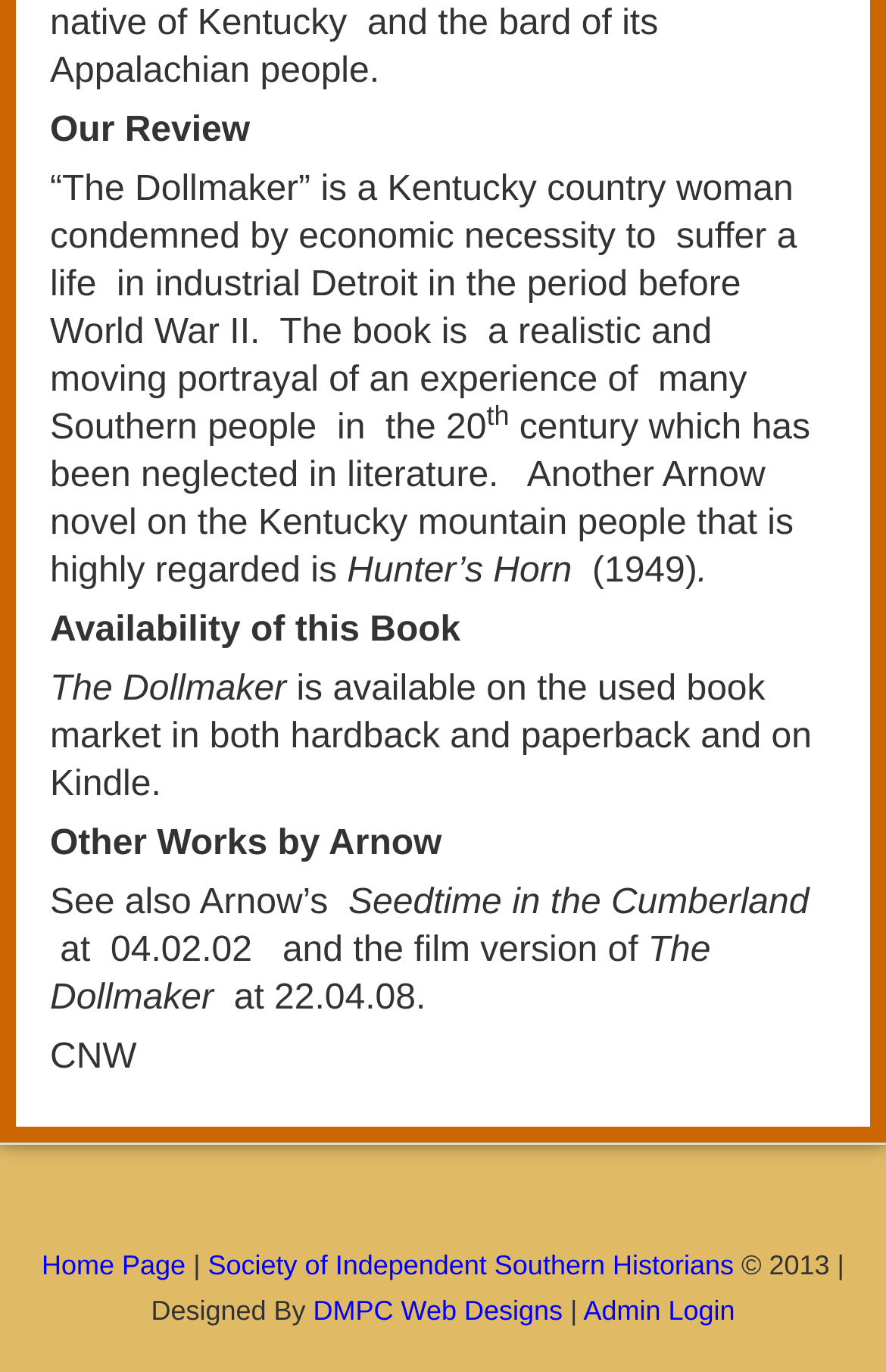Locate the bounding box coordinates of the UI element described by: "Home". The bounding box coordinates should consist of four float numbers between 0 and 1, i.e., [left, top, right, bottom].

None